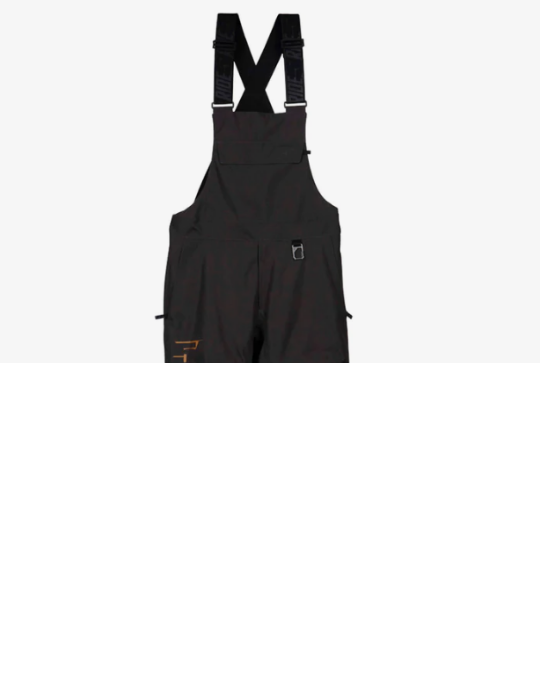What is the color of the pants?
Kindly answer the question with as much detail as you can.

The color of the pants is explicitly mentioned in the description as 'rich black', which complements a variety of outdoor wear.